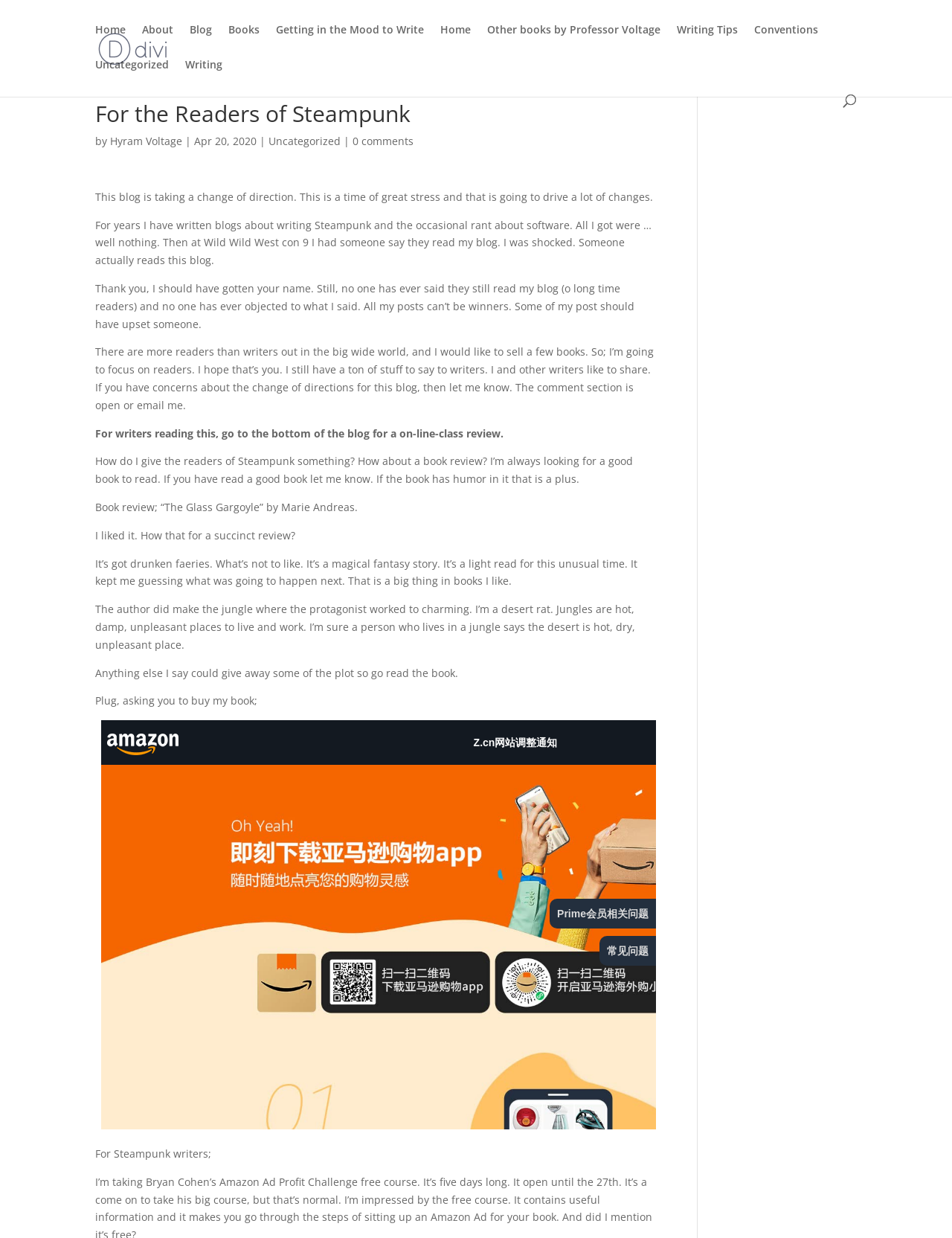Summarize the contents and layout of the webpage in detail.

This webpage is a blog post titled "For the Readers of Steampunk - Professor Voltage". At the top, there is a header section with a logo image and a link to "Professor Voltage" on the left, and a navigation menu with links to "Home", "About", "Blog", "Books", and other categories on the right.

Below the header, there is a search bar that spans the entire width of the page. Underneath the search bar, the blog post title "For the Readers of Steampunk" is displayed prominently.

The blog post content starts with a brief introduction, followed by several paragraphs of text. The text is divided into sections, with each section discussing a different topic. The first section talks about the blog's change of direction, and how the author wants to focus on readers instead of writers. The second section mentions a book review at the bottom of the blog post.

The book review section is dedicated to "The Glass Gargoyle" by Marie Andreas. The review is brief, stating that the book is a magical fantasy story with drunken faeries, and that it's a light read. The author also mentions that the book kept them guessing what would happen next.

At the bottom of the page, there is a plug for the author's own book, "The Daemon Boat: The Education of a Steampunk Spy", which is displayed as an iframe. Finally, there is a brief note addressed to Steampunk writers.

Throughout the page, there are several links to other blog posts and categories, as well as a link to the author's name, "Hyram Voltage". The overall layout is organized, with clear headings and concise text.